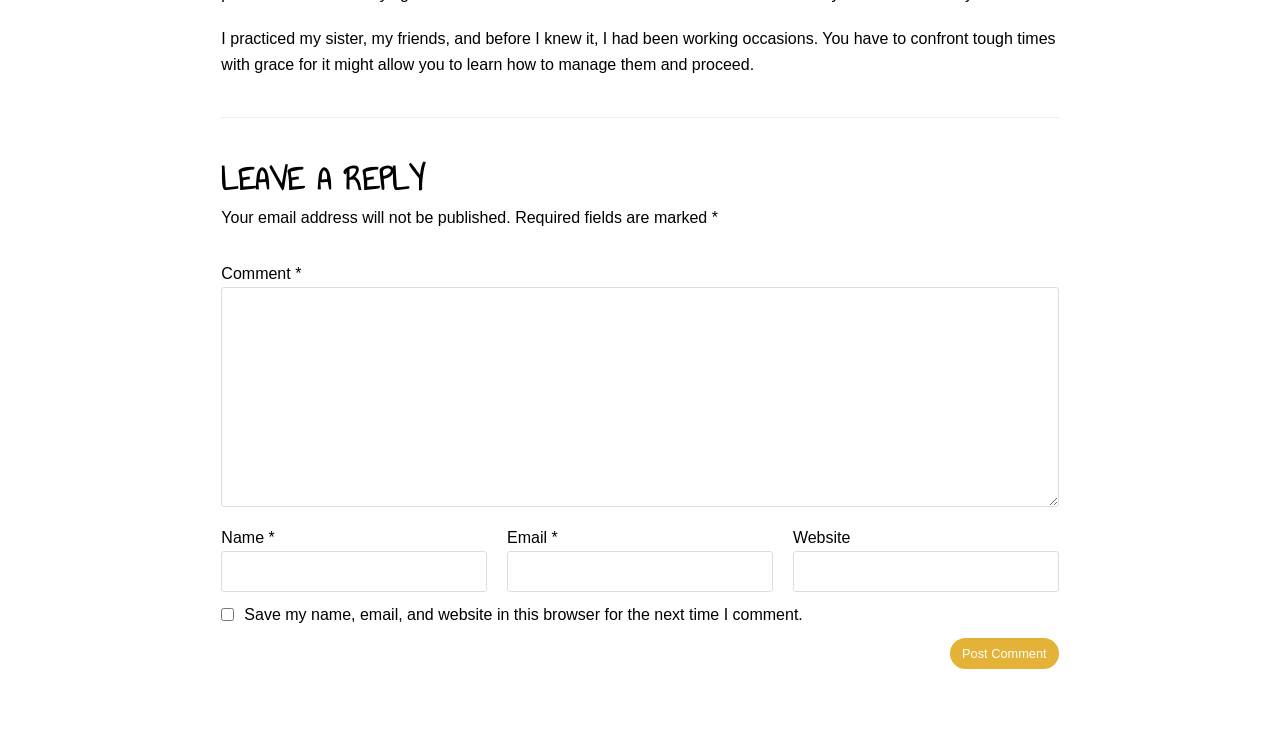Provide a brief response in the form of a single word or phrase:
What is the function of the checkbox?

To save user data